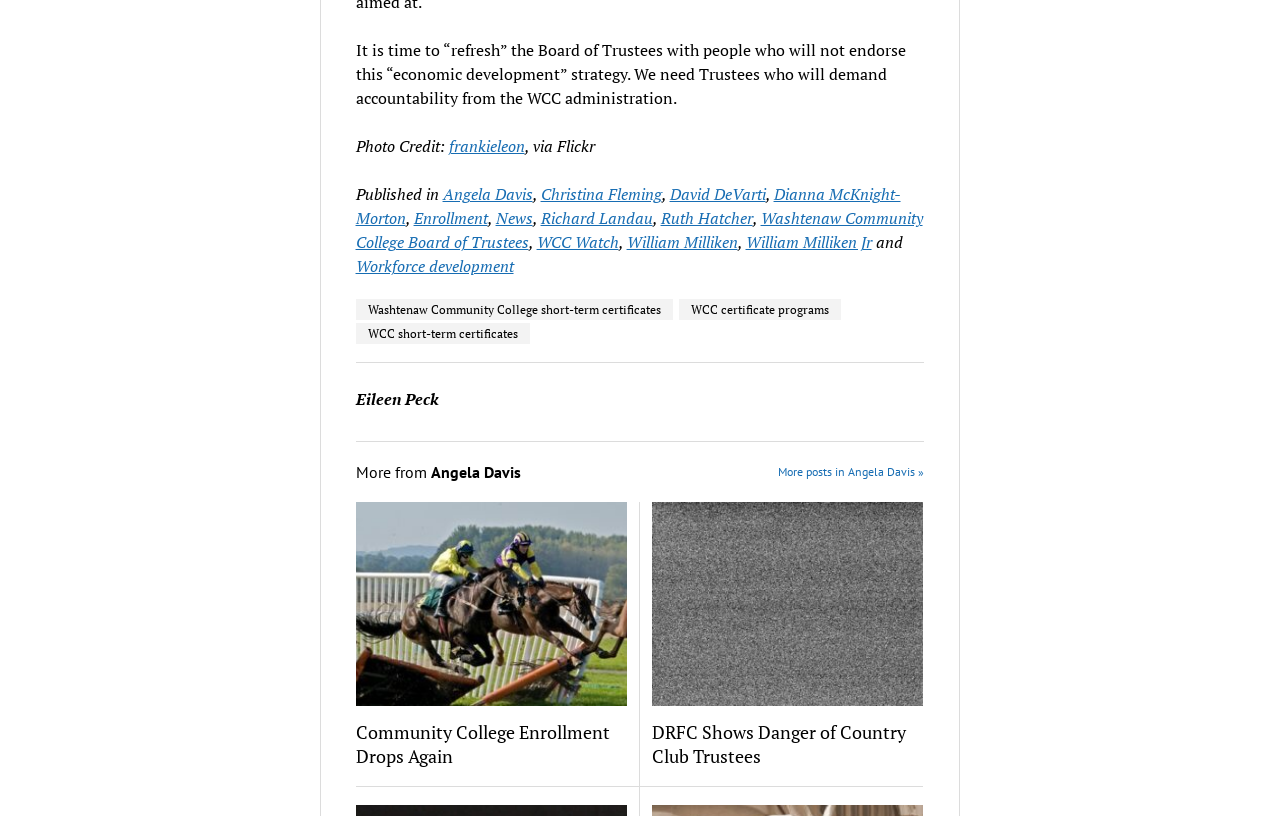Identify the bounding box coordinates for the UI element that matches this description: "William Milliken Jr".

[0.582, 0.284, 0.681, 0.311]